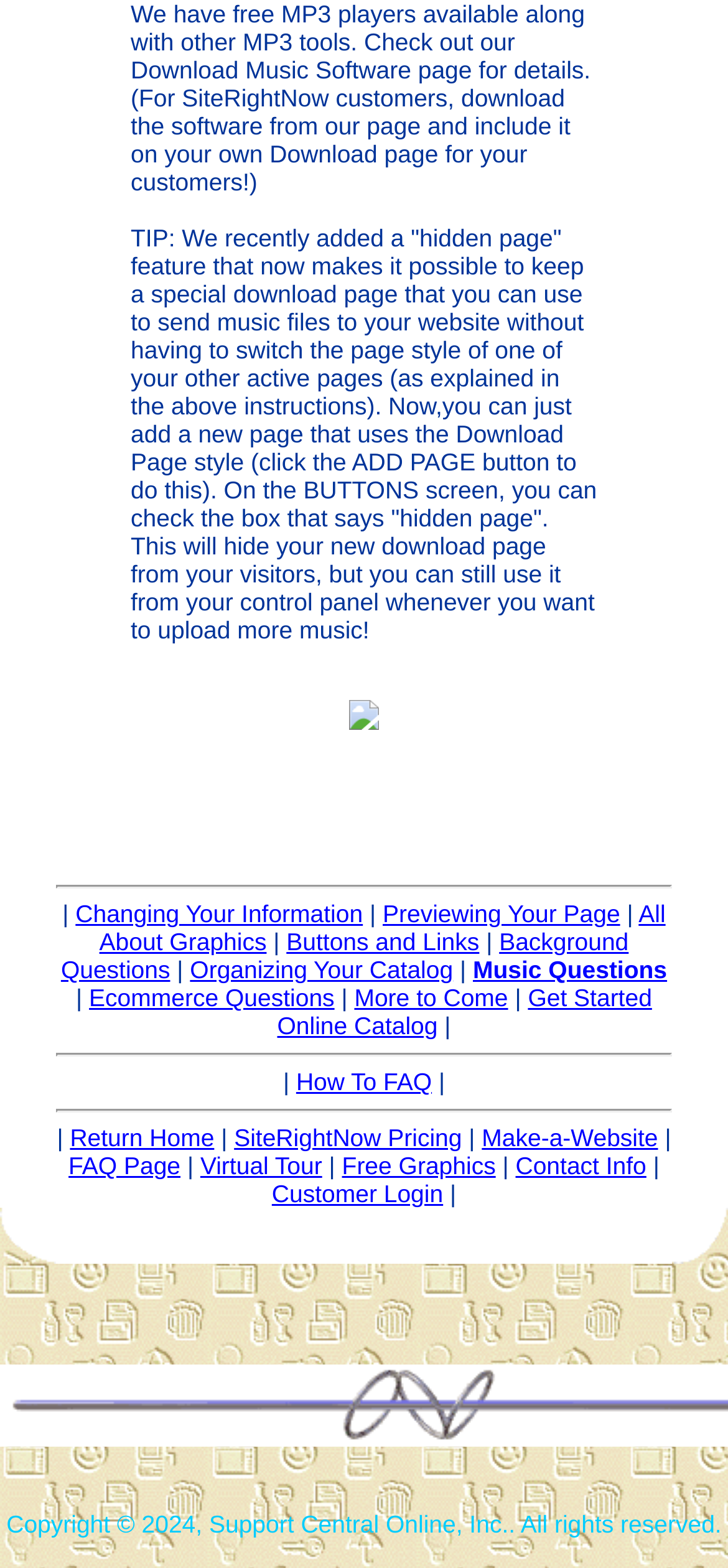Find the bounding box coordinates of the element's region that should be clicked in order to follow the given instruction: "Click the 'Changing Your Information' link". The coordinates should consist of four float numbers between 0 and 1, i.e., [left, top, right, bottom].

[0.104, 0.574, 0.498, 0.592]